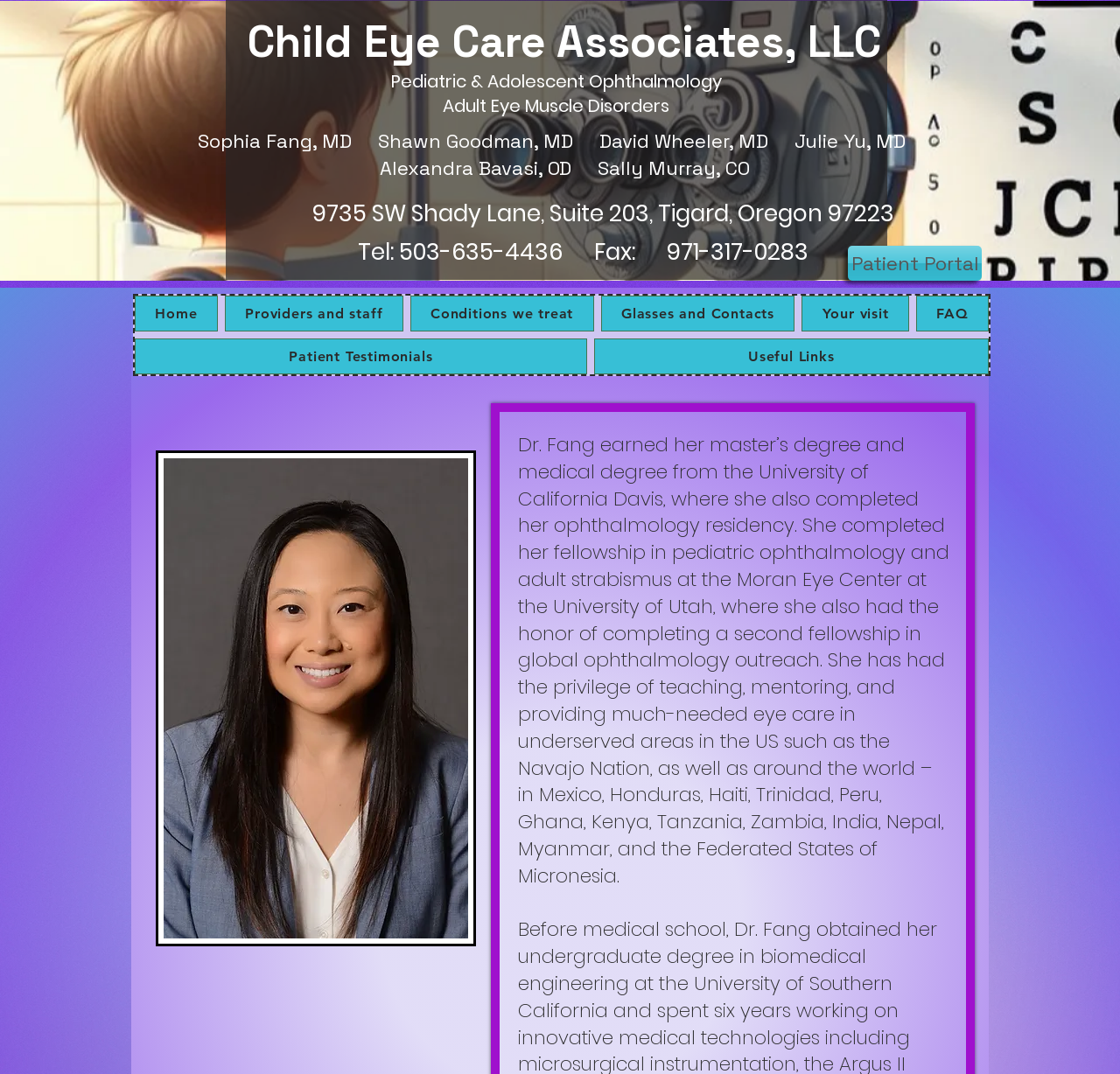Find and specify the bounding box coordinates that correspond to the clickable region for the instruction: "Read about Dr. Fang's biography".

[0.462, 0.401, 0.848, 0.828]